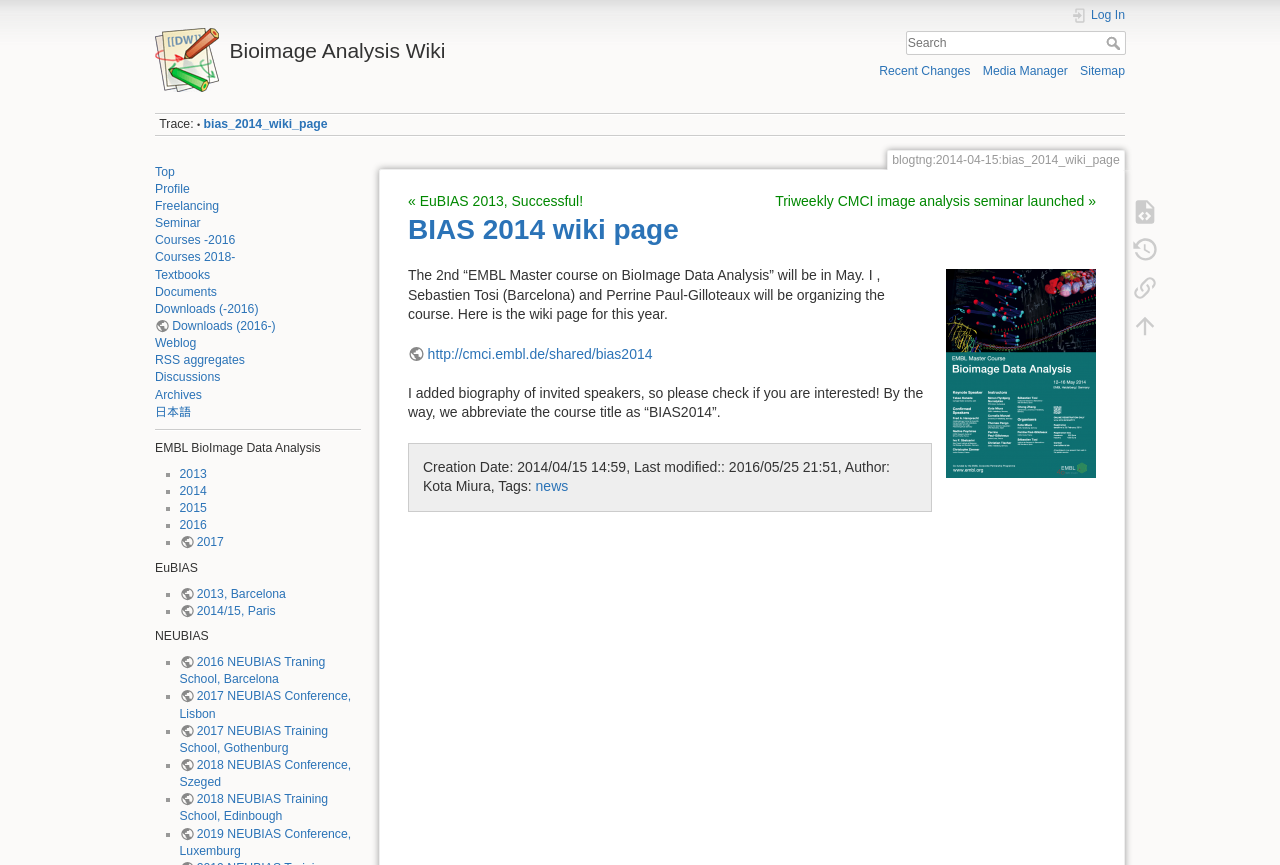Examine the screenshot and answer the question in as much detail as possible: Who are the organizers of the course?

I found the answer by reading the text content of the static text element which mentions 'I, Sebastien Tosi (Barcelona) and Perrine Paul-Gilloteaux will be organizing the course.'.